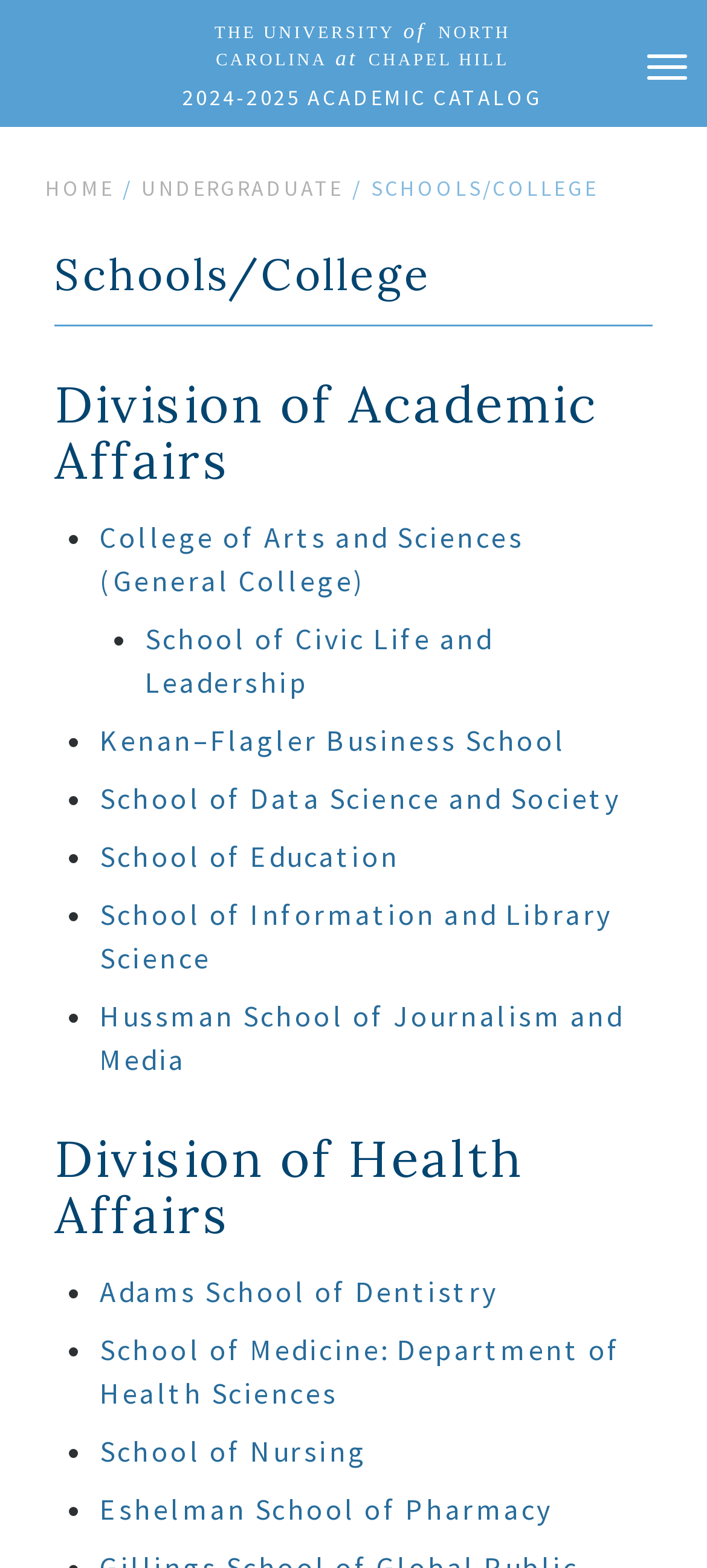Please specify the bounding box coordinates of the area that should be clicked to accomplish the following instruction: "View the 2024-2025 Academic Catalog". The coordinates should consist of four float numbers between 0 and 1, i.e., [left, top, right, bottom].

[0.026, 0.045, 1.0, 0.08]